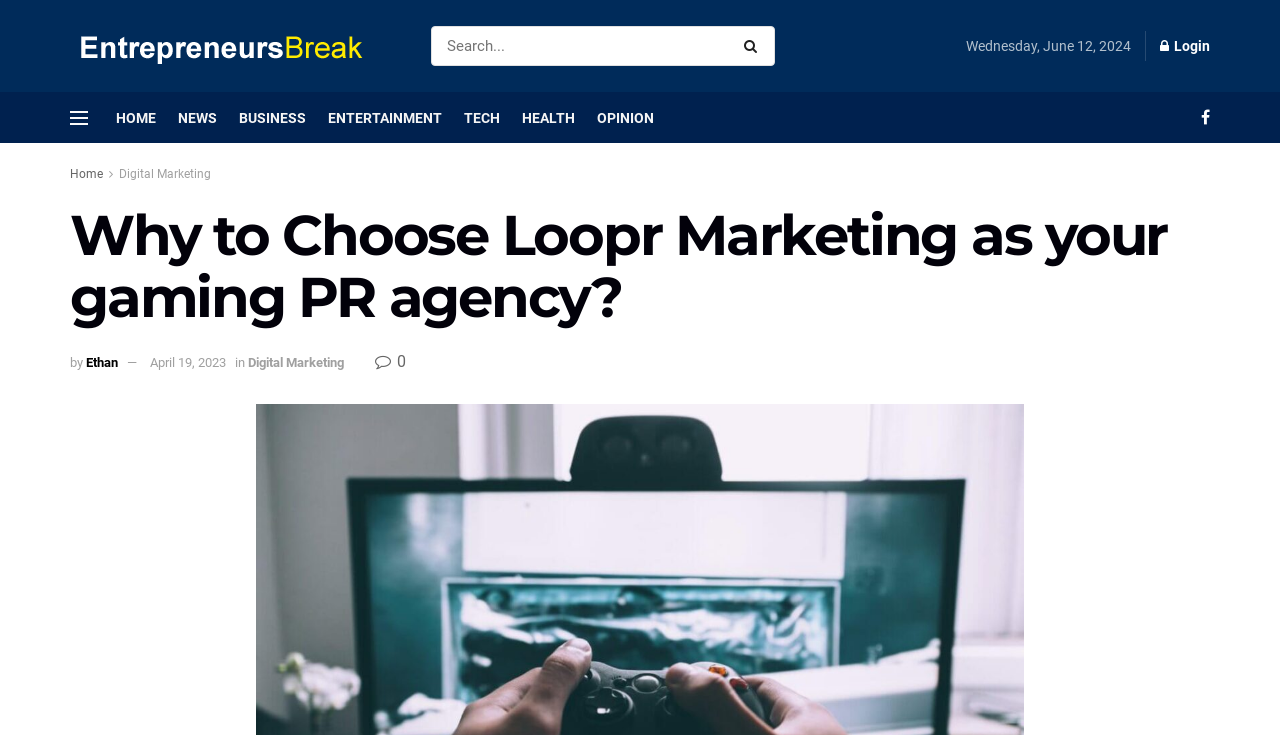From the element description: "aria-label="Search Button"", extract the bounding box coordinates of the UI element. The coordinates should be expressed as four float numbers between 0 and 1, in the order [left, top, right, bottom].

[0.574, 0.035, 0.606, 0.09]